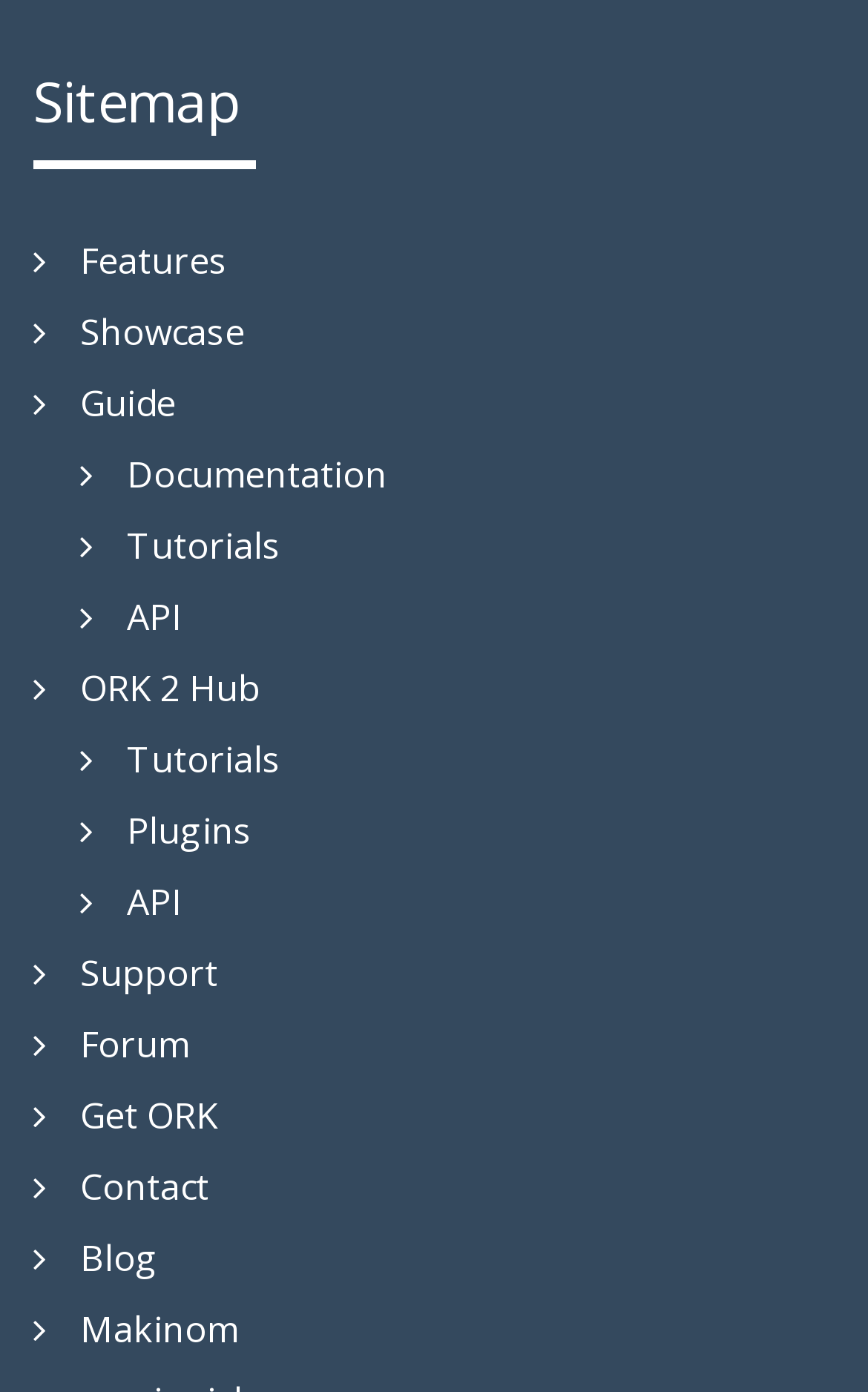What is the first link in the menu?
Refer to the image and provide a one-word or short phrase answer.

Sitemap